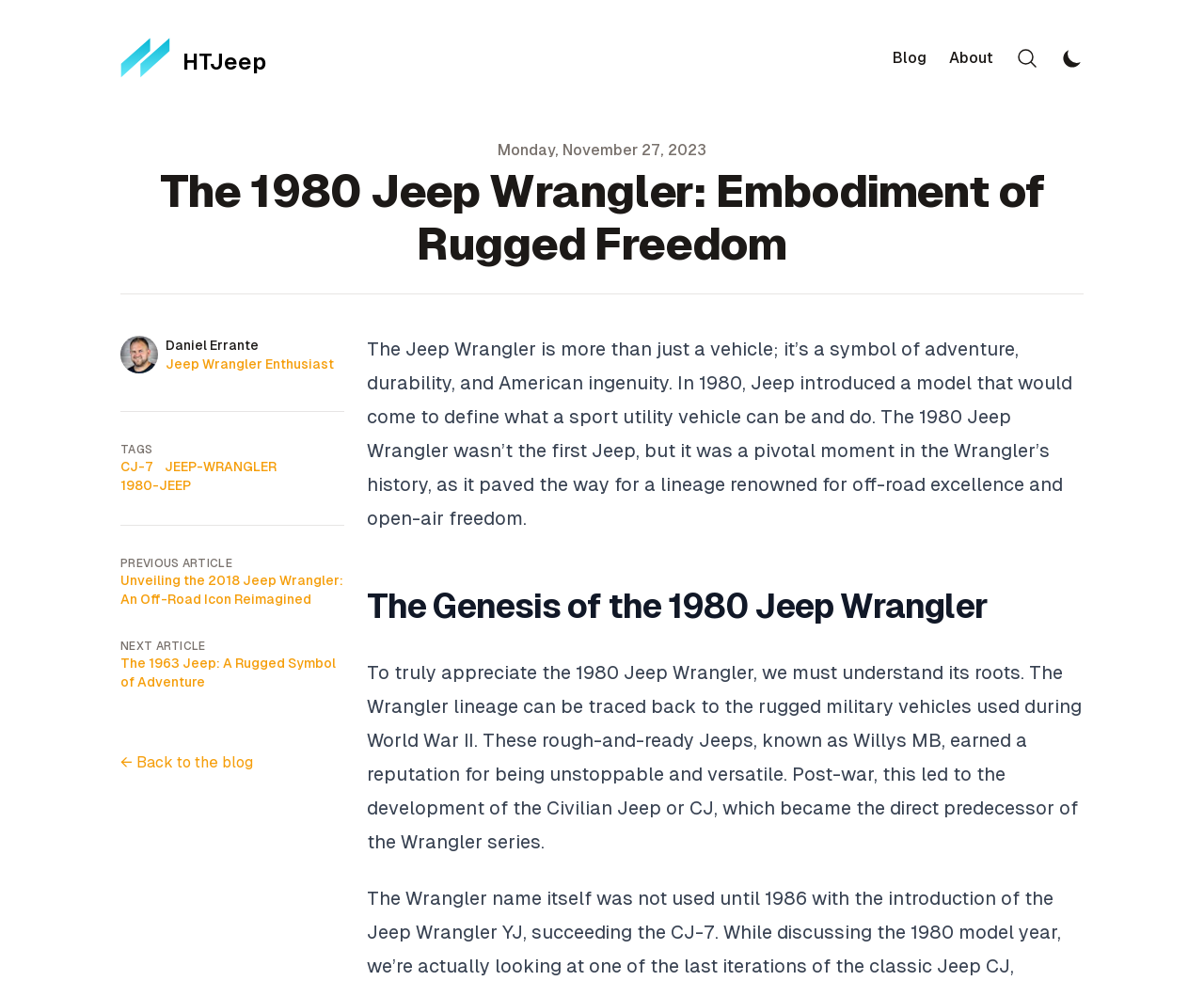What is the topic of the article?
Give a single word or phrase answer based on the content of the image.

1980 Jeep Wrangler